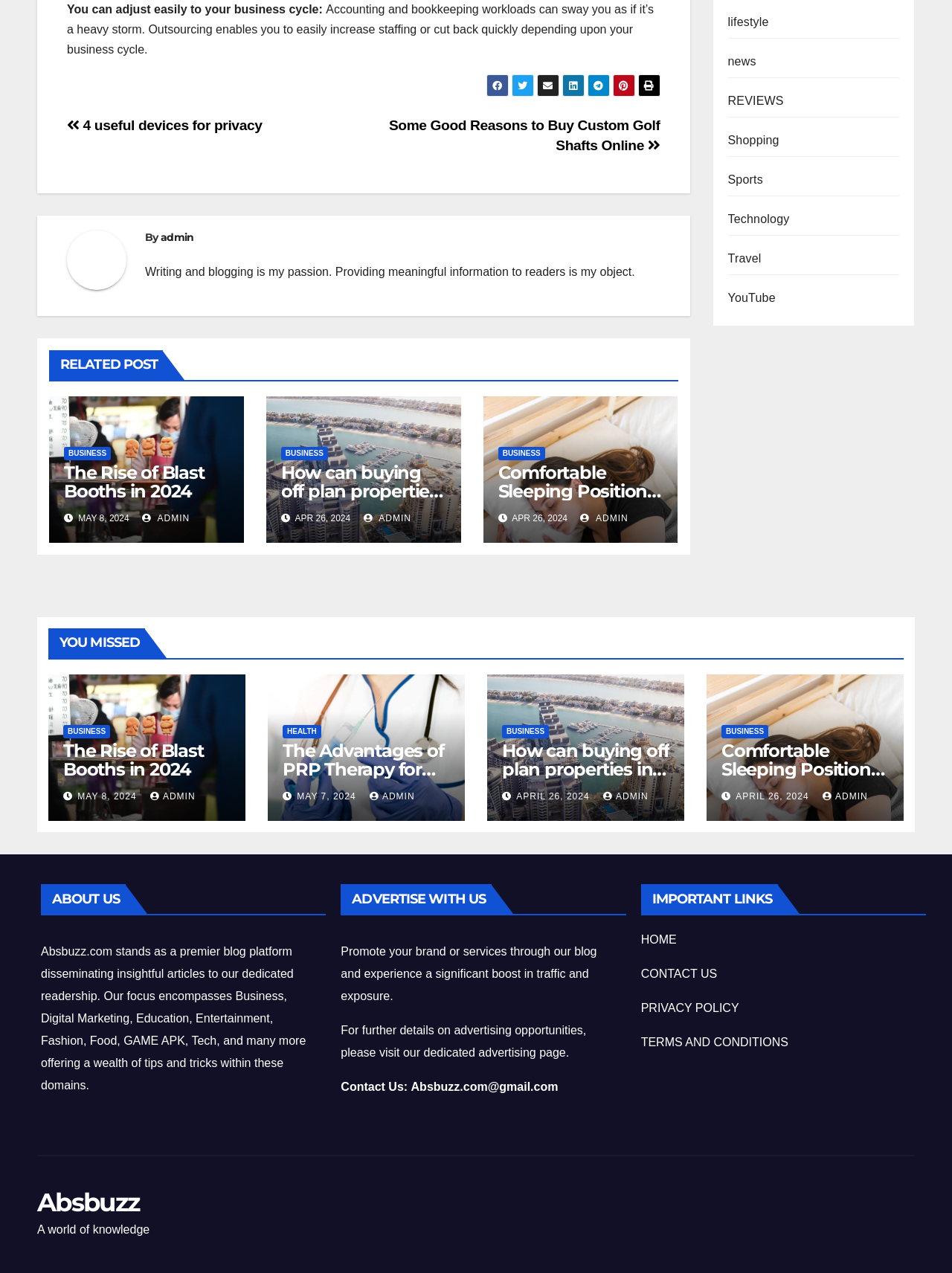Please identify the bounding box coordinates of the clickable element to fulfill the following instruction: "Visit the 'ABOUT US' page". The coordinates should be four float numbers between 0 and 1, i.e., [left, top, right, bottom].

[0.043, 0.695, 0.132, 0.718]